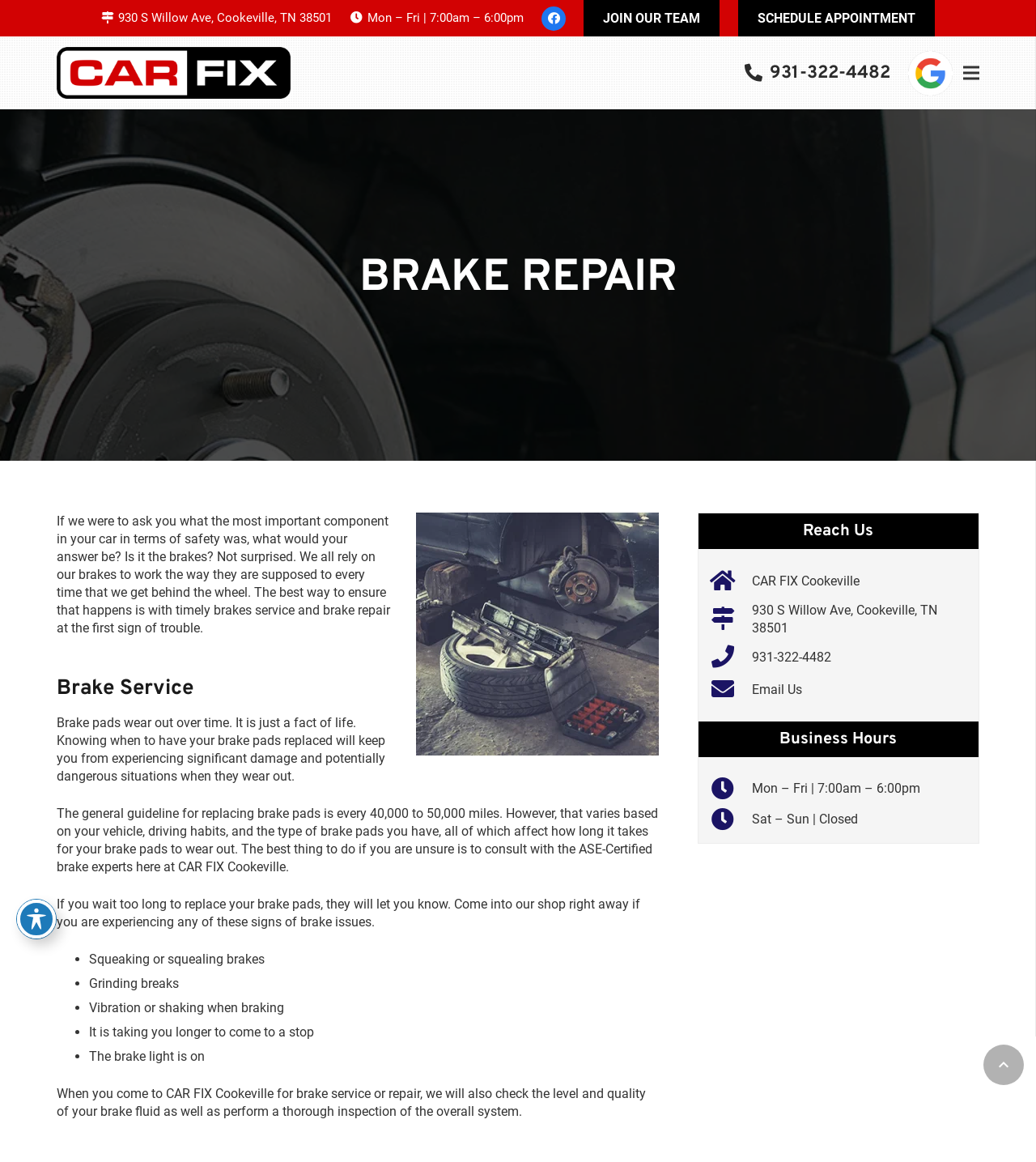What are the business hours of CAR FIX Cookeville?
Based on the visual, give a brief answer using one word or a short phrase.

Mon – Fri | 7:00am – 6:00pm